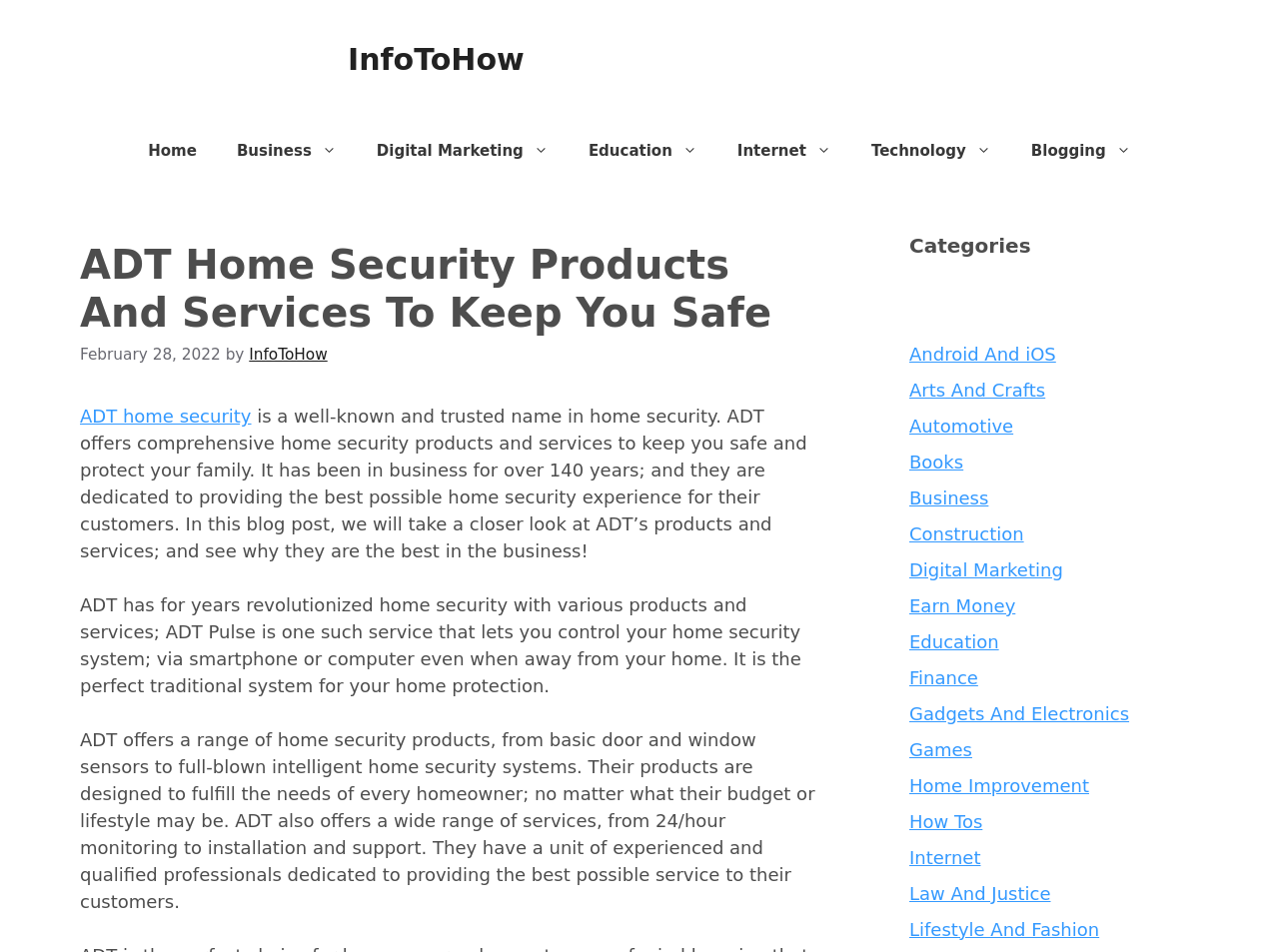What types of products does ADT offer?
From the screenshot, provide a brief answer in one word or phrase.

Home security products